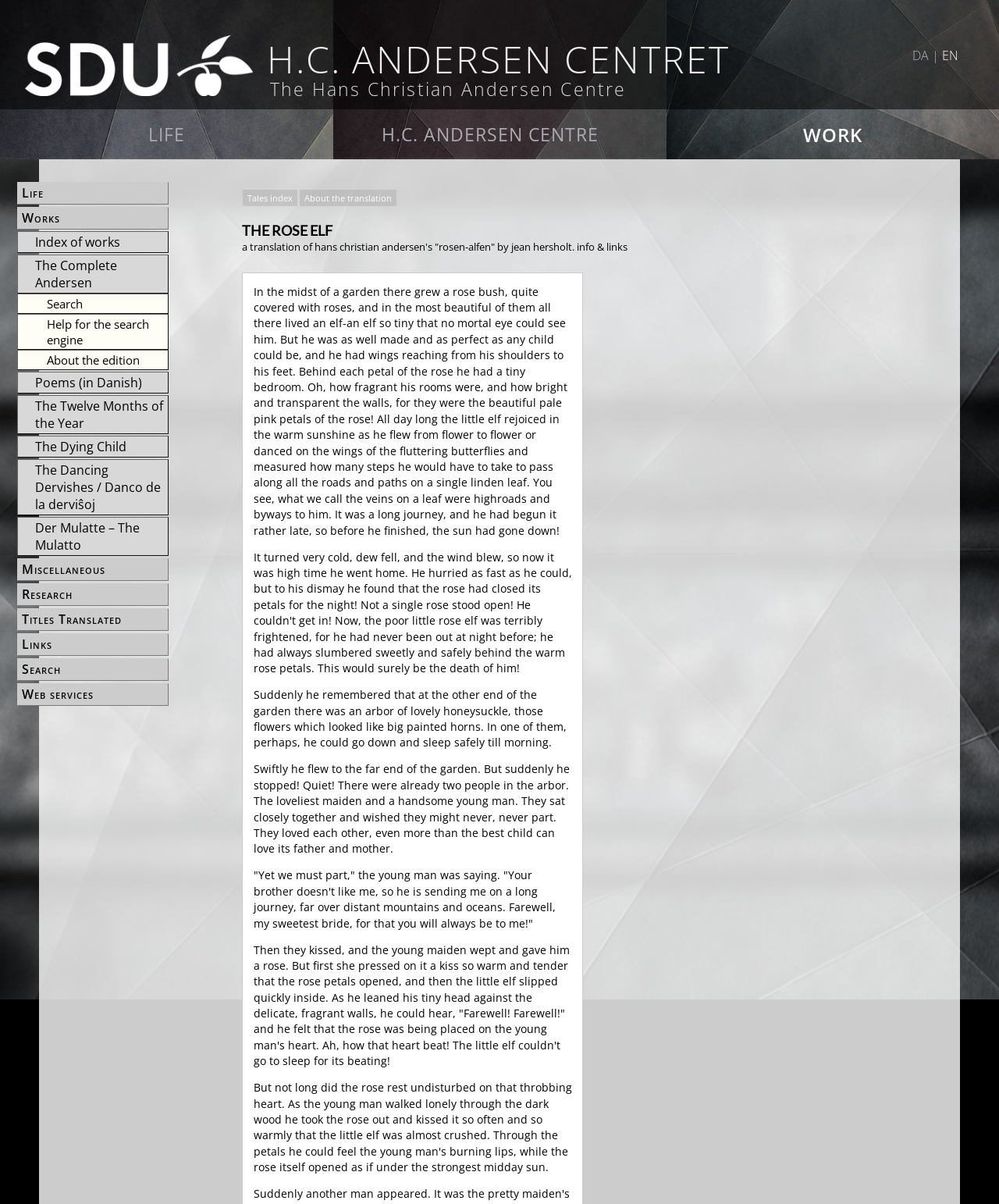Show the bounding box coordinates for the element that needs to be clicked to execute the following instruction: "Switch to Danish language". Provide the coordinates in the form of four float numbers between 0 and 1, i.e., [left, top, right, bottom].

[0.913, 0.039, 0.93, 0.053]